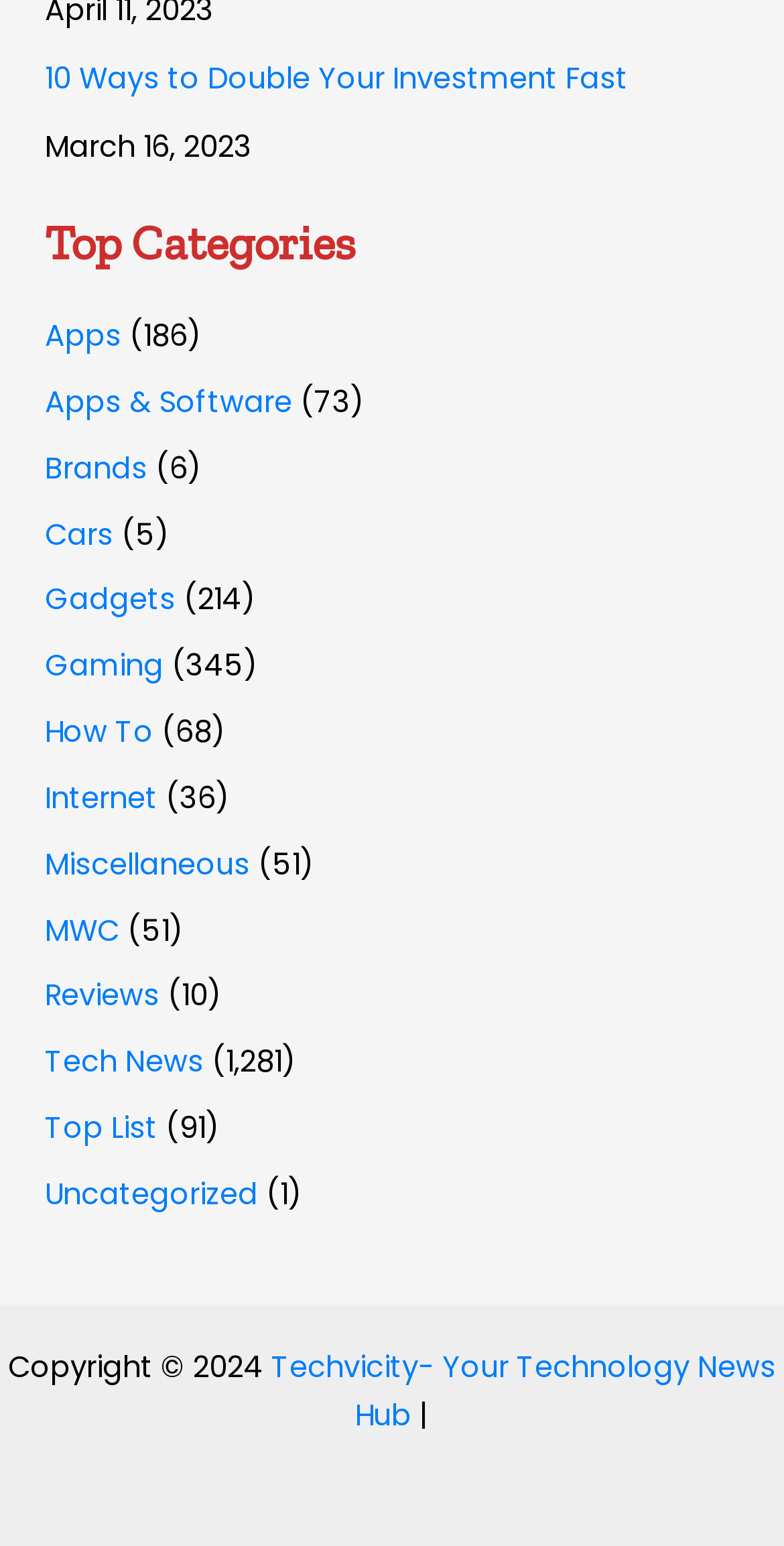Respond concisely with one word or phrase to the following query:
What is the category with the most articles?

Tech News